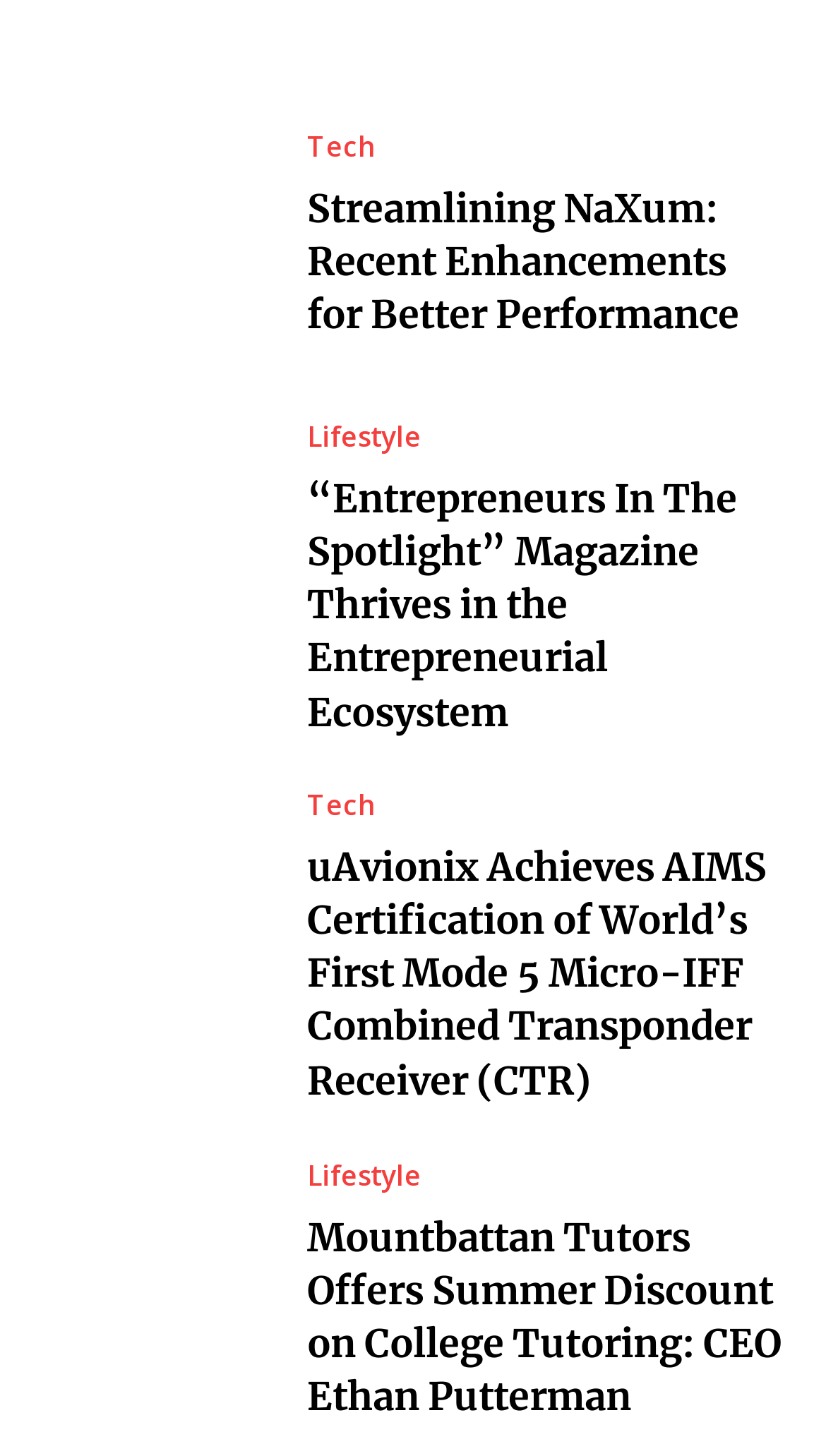Please identify the bounding box coordinates of the area that needs to be clicked to follow this instruction: "Explore uAvionix Achieves AIMS Certification".

[0.372, 0.577, 0.949, 0.76]